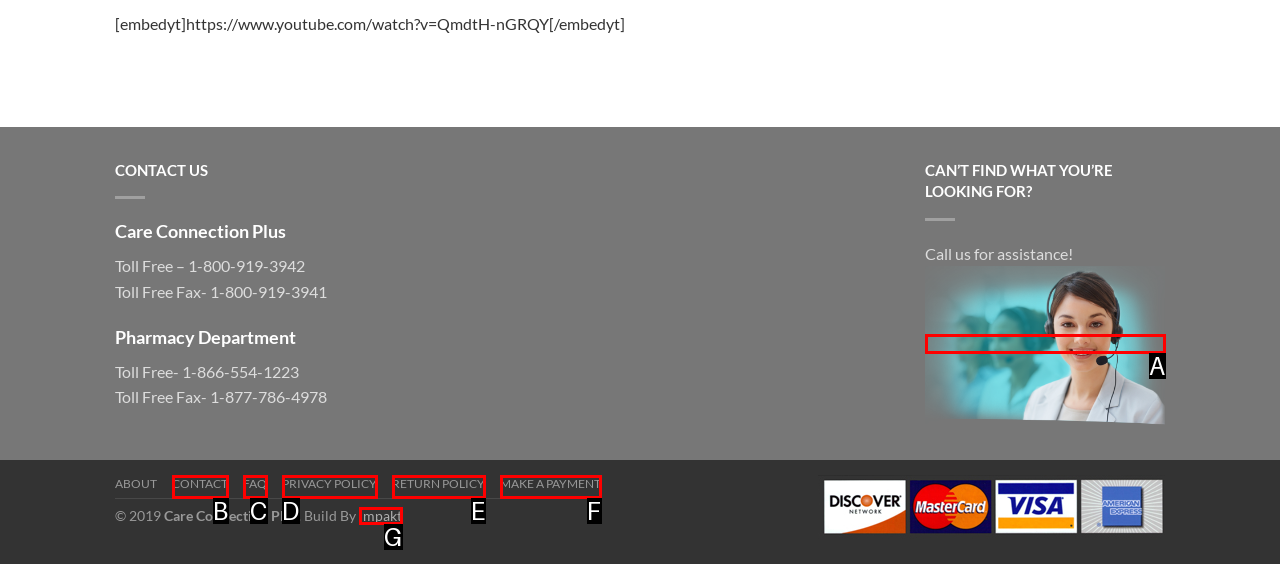Determine which HTML element corresponds to the description: parent_node: Call us for assistance!. Provide the letter of the correct option.

A